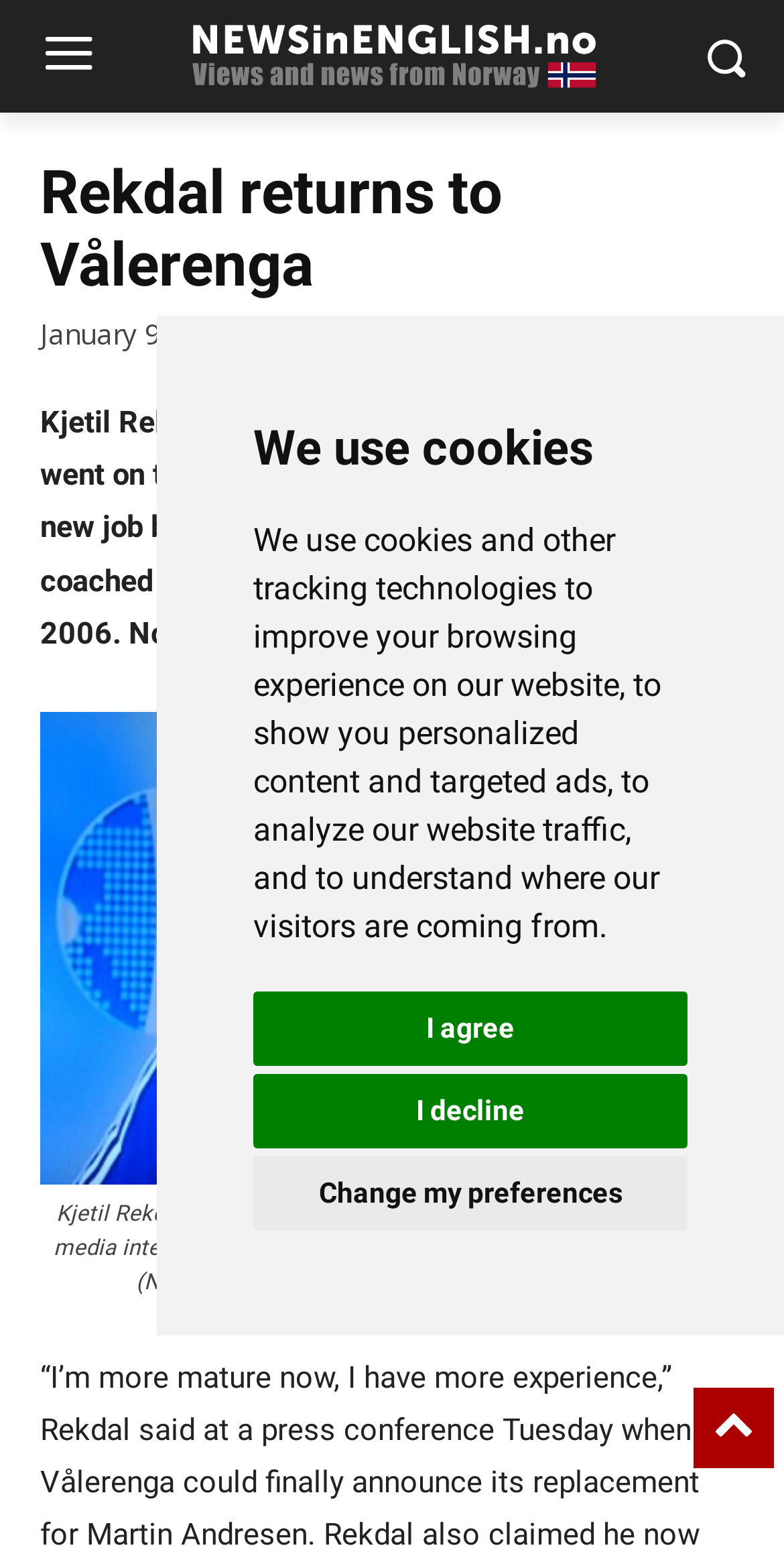Provide the bounding box coordinates of the HTML element described by the text: "I agree". The coordinates should be in the format [left, top, right, bottom] with values between 0 and 1.

[0.323, 0.635, 0.877, 0.682]